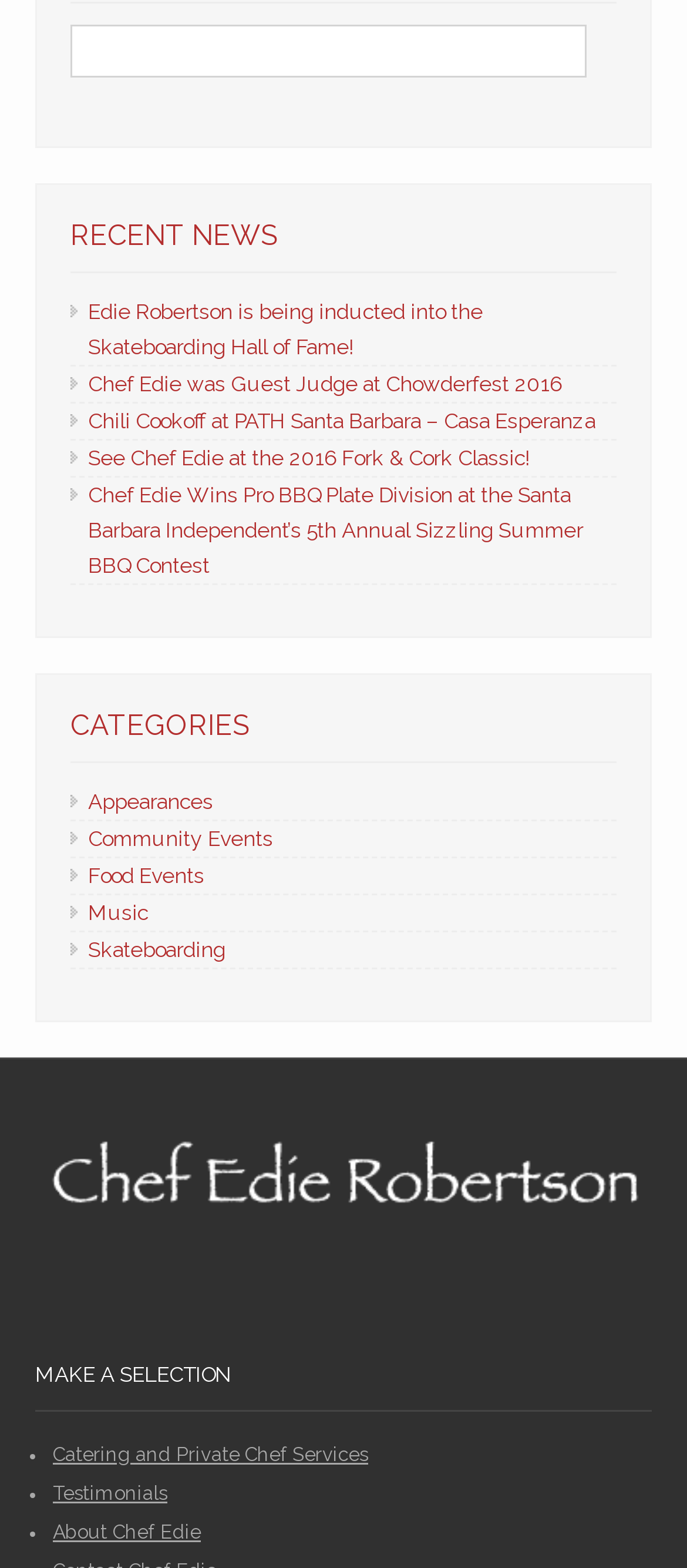Please answer the following question using a single word or phrase: 
What type of services does Chef Edie offer?

Catering and Private Chef Services